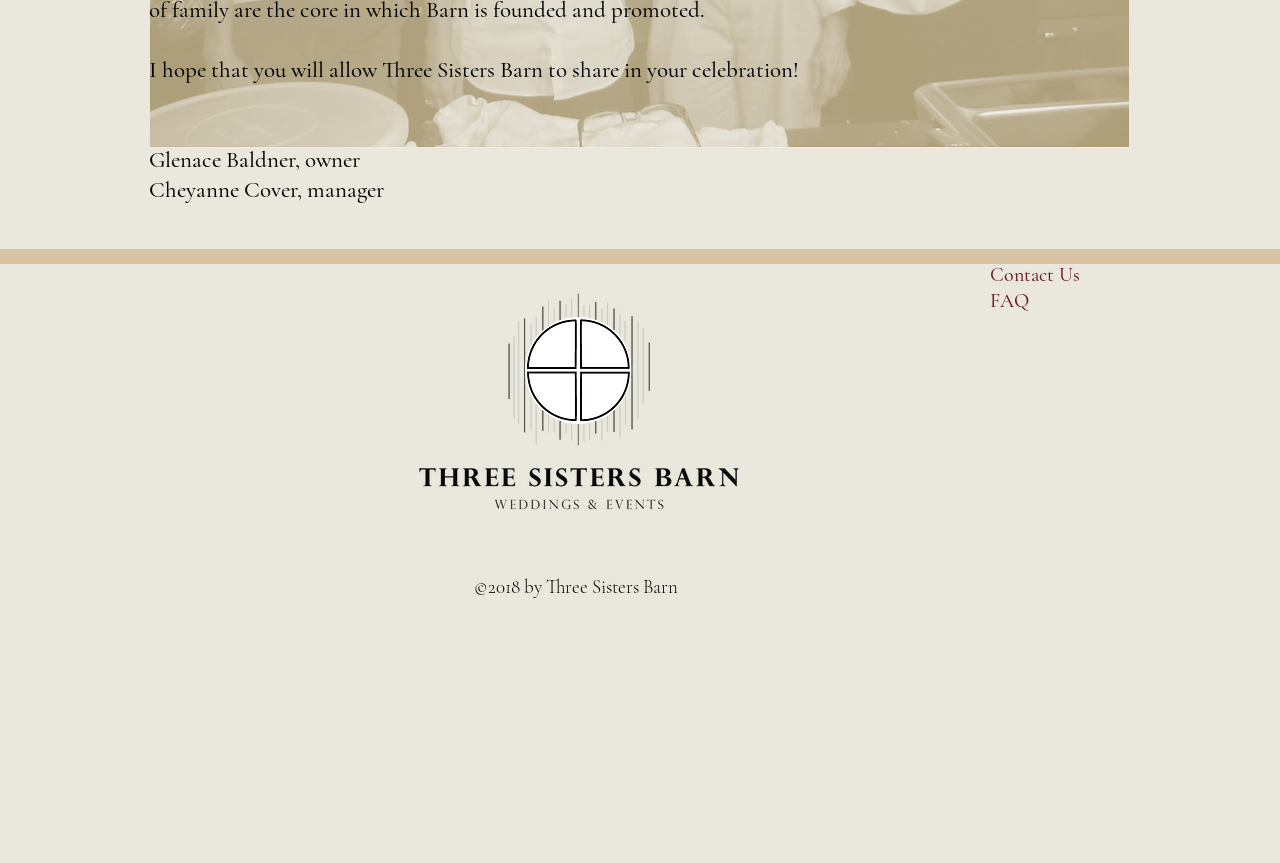Who is the owner of Three Sisters Barn?
Give a single word or phrase answer based on the content of the image.

Glenace Baldner